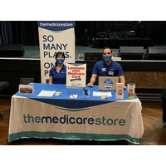What is written on the large sign?
Use the information from the image to give a detailed answer to the question.

The large sign behind the booth reads 'SO MANY PLANS. ON ONE PAGE.', which highlights The Medicare Store's commitment to simplifying the Medicare process for their clients by providing a comprehensive overview of available plans.